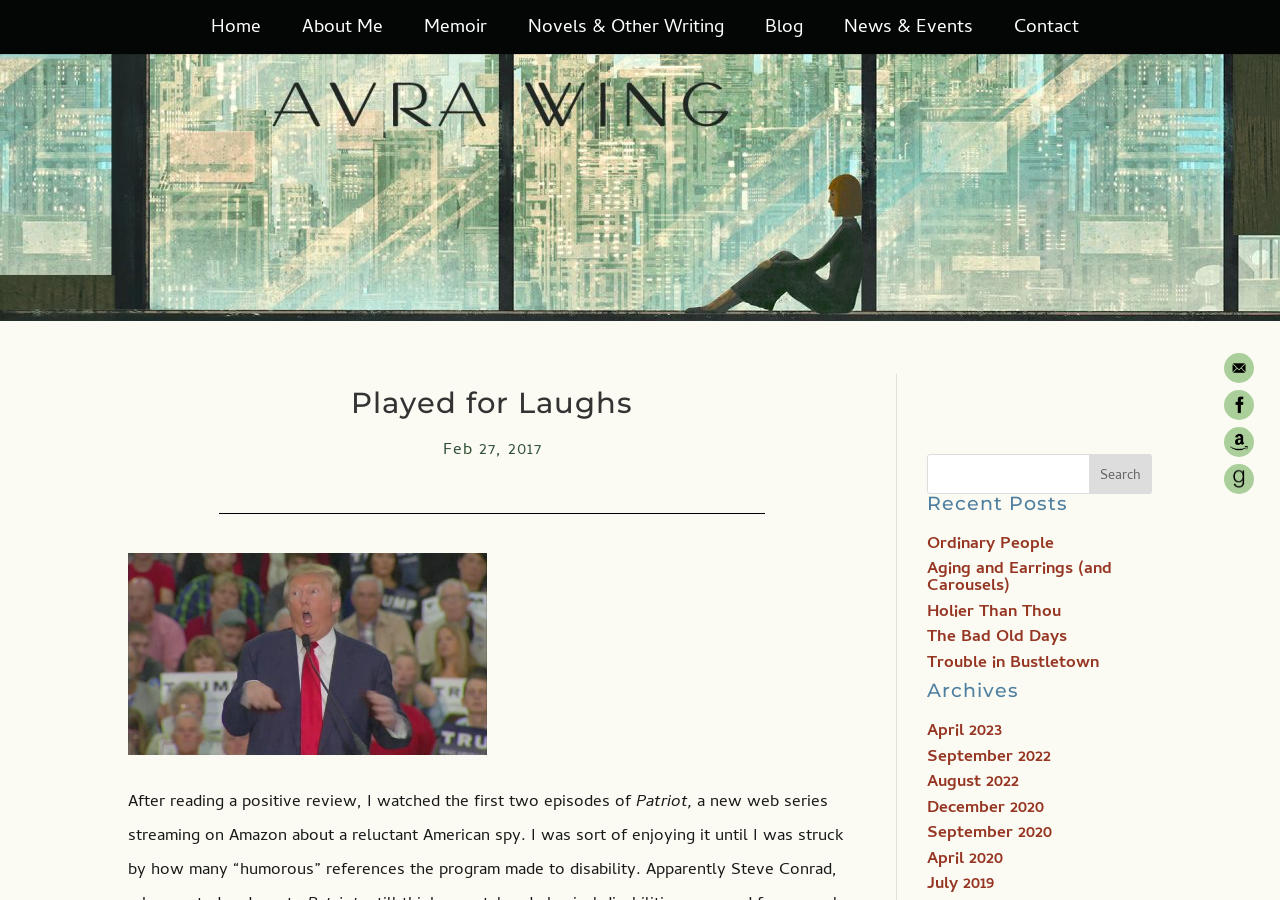Find the bounding box coordinates of the clickable area required to complete the following action: "Search for a keyword".

[0.724, 0.504, 0.9, 0.549]